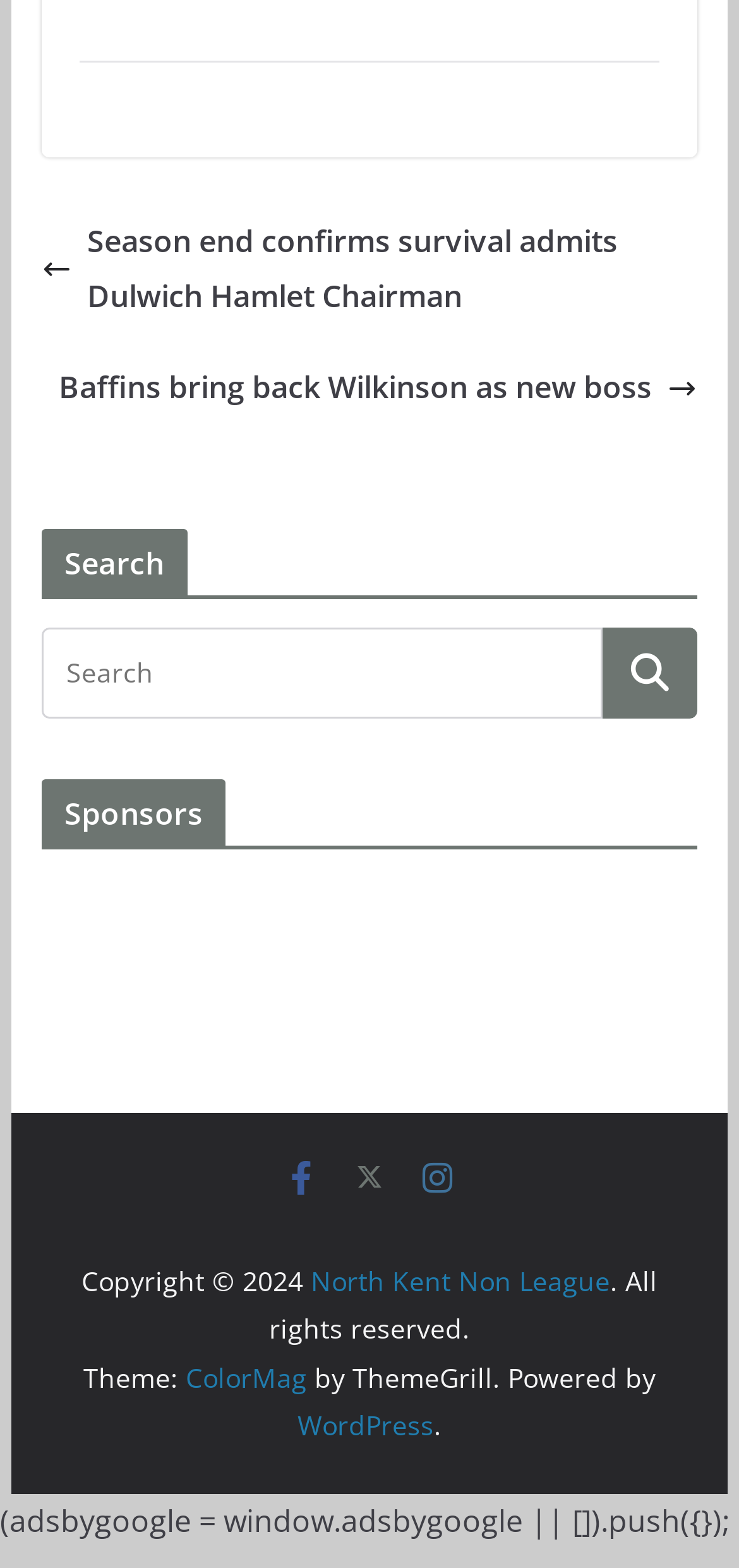How many sponsors are listed?
Using the information from the image, give a concise answer in one word or a short phrase.

None